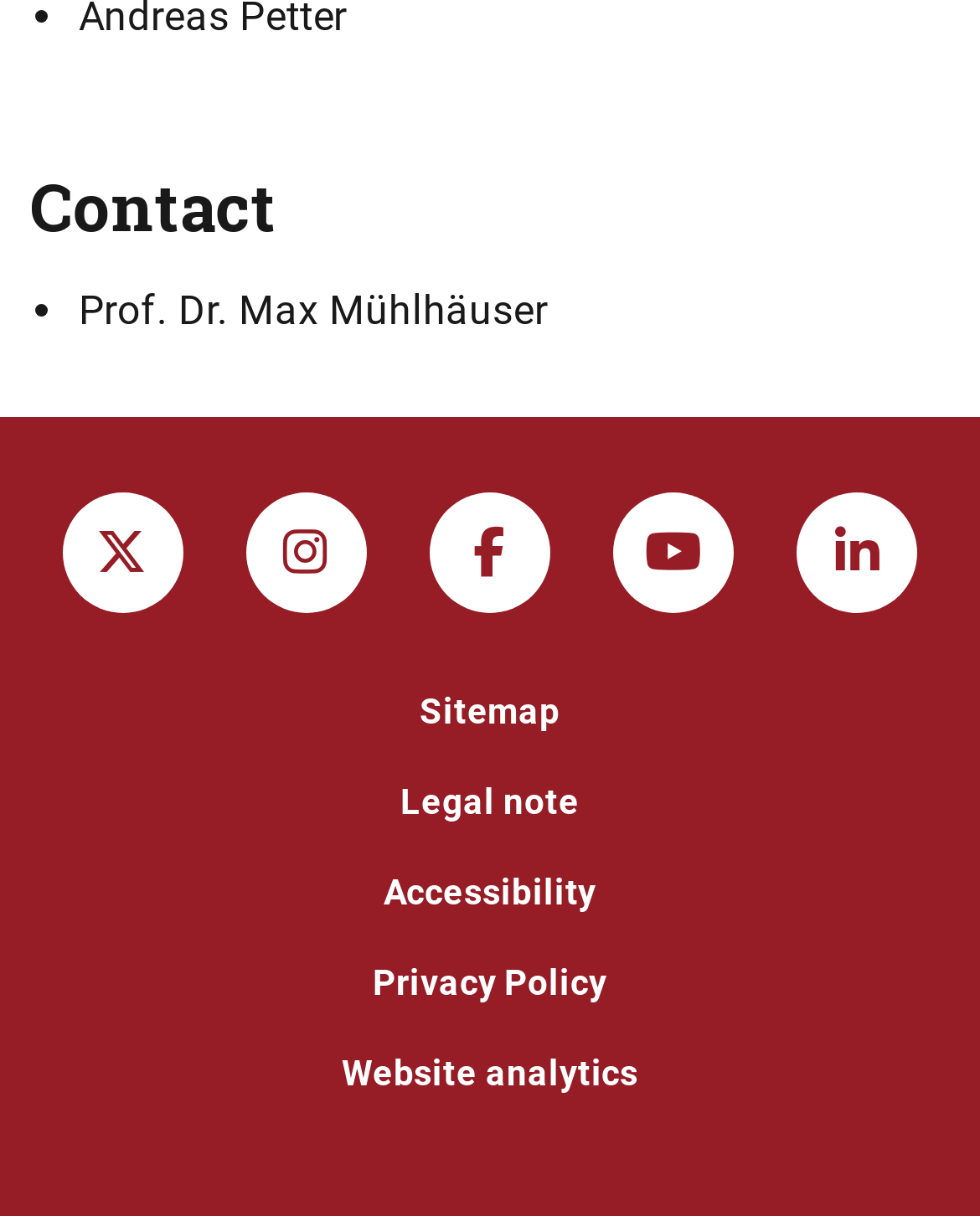What is the last link in the list?
Respond to the question with a well-detailed and thorough answer.

I looked at the list of link elements that are children of the Root Element and found that the last link is the one with the text 'Website analytics'.